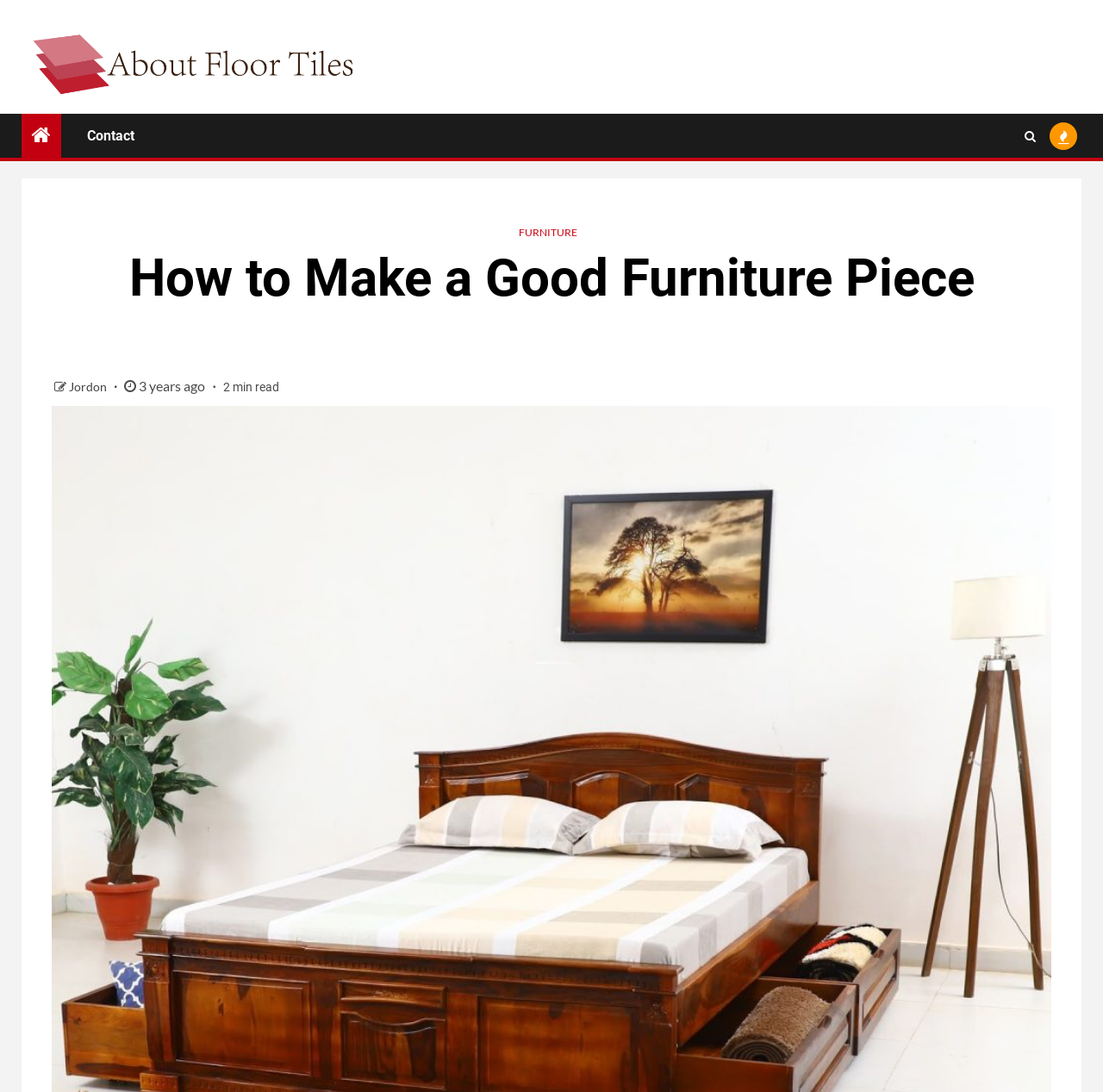How long does it take to read the article?
Using the image as a reference, answer the question in detail.

I found the StaticText '2 min read' located at [0.202, 0.348, 0.253, 0.361] which indicates the reading time of the article.